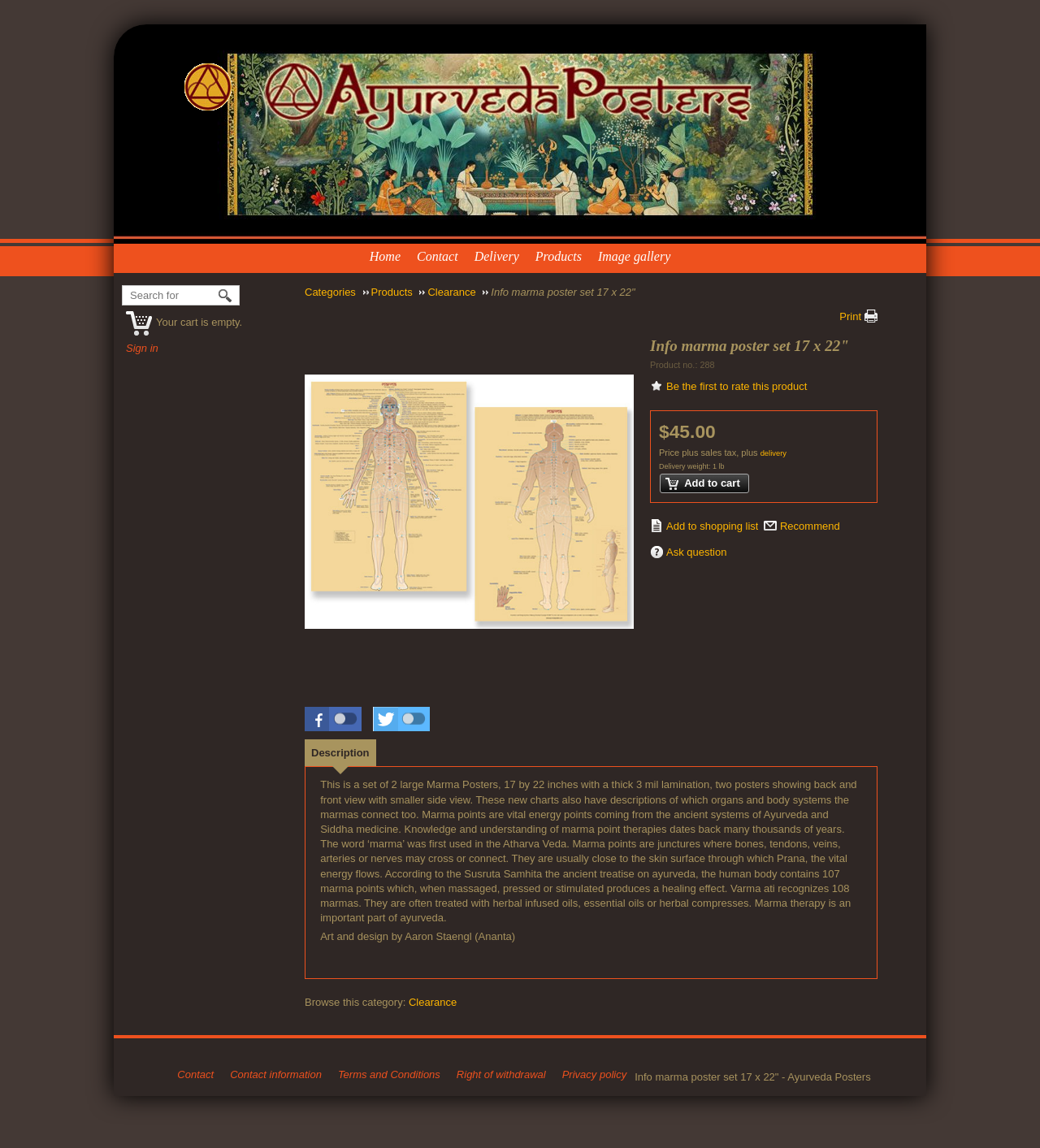What is the price of the Marma Posters?
Carefully analyze the image and provide a thorough answer to the question.

The price of the Marma Posters can be found in the product description section, where it is stated as '$45.00' along with additional information about sales tax and delivery.